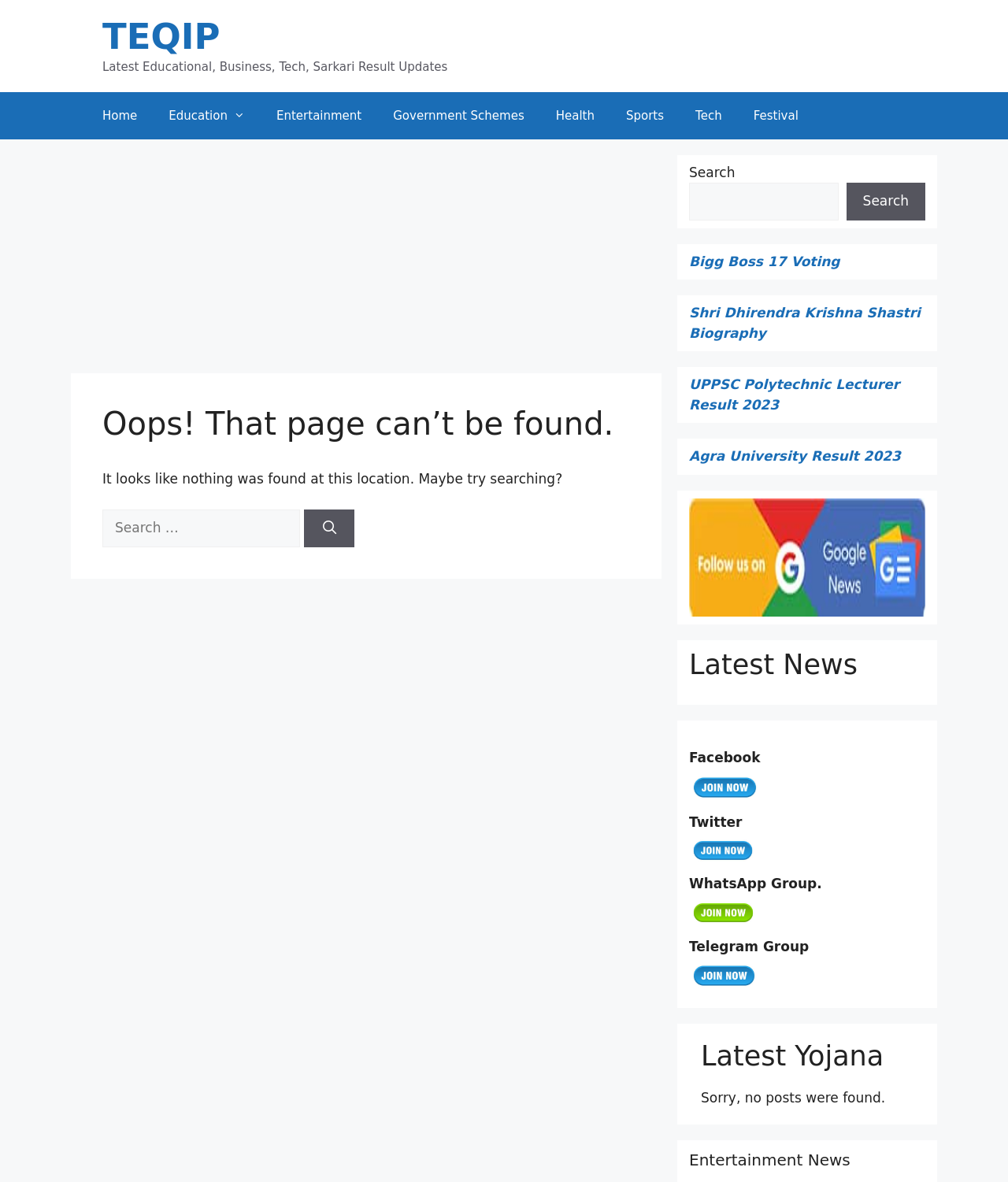Specify the bounding box coordinates of the area that needs to be clicked to achieve the following instruction: "Click on Latest News".

[0.684, 0.548, 0.918, 0.576]